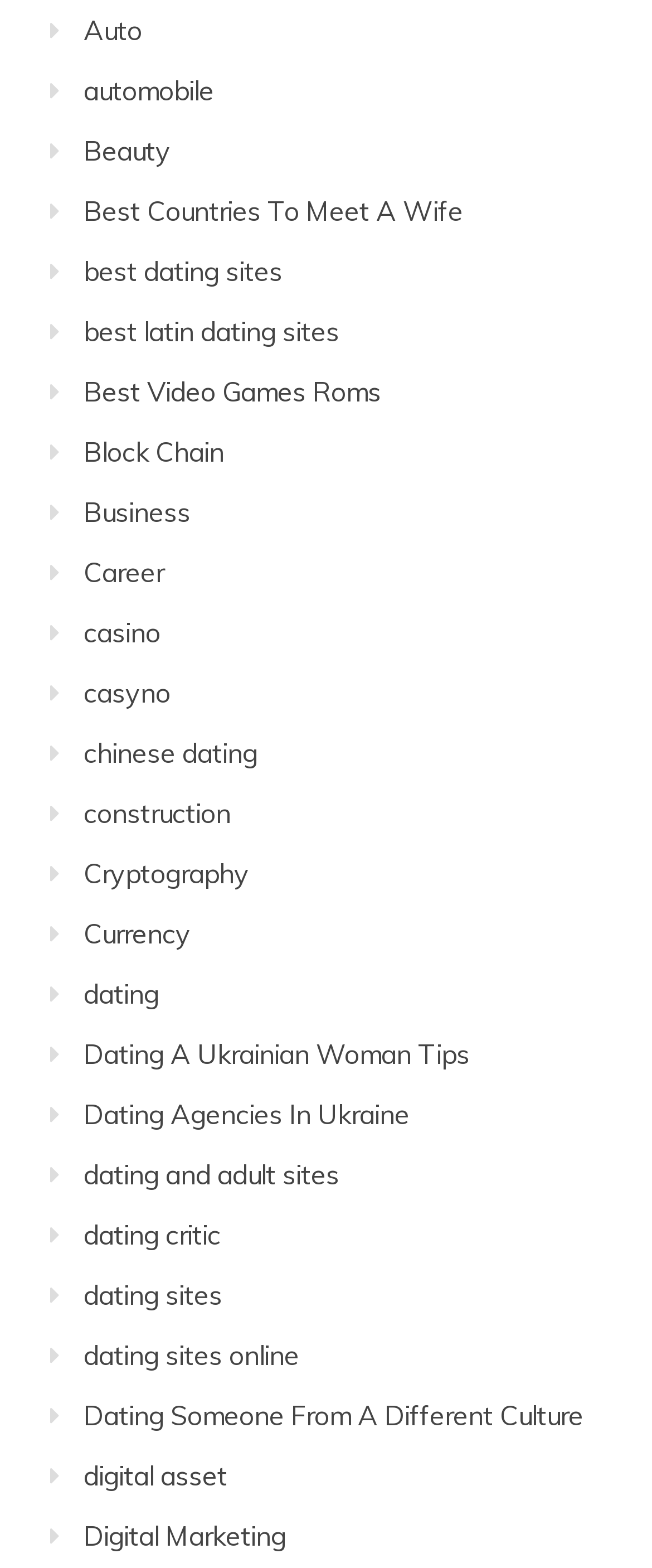Determine the bounding box coordinates for the clickable element to execute this instruction: "explore 'Digital Marketing' topic". Provide the coordinates as four float numbers between 0 and 1, i.e., [left, top, right, bottom].

[0.128, 0.968, 0.438, 0.99]